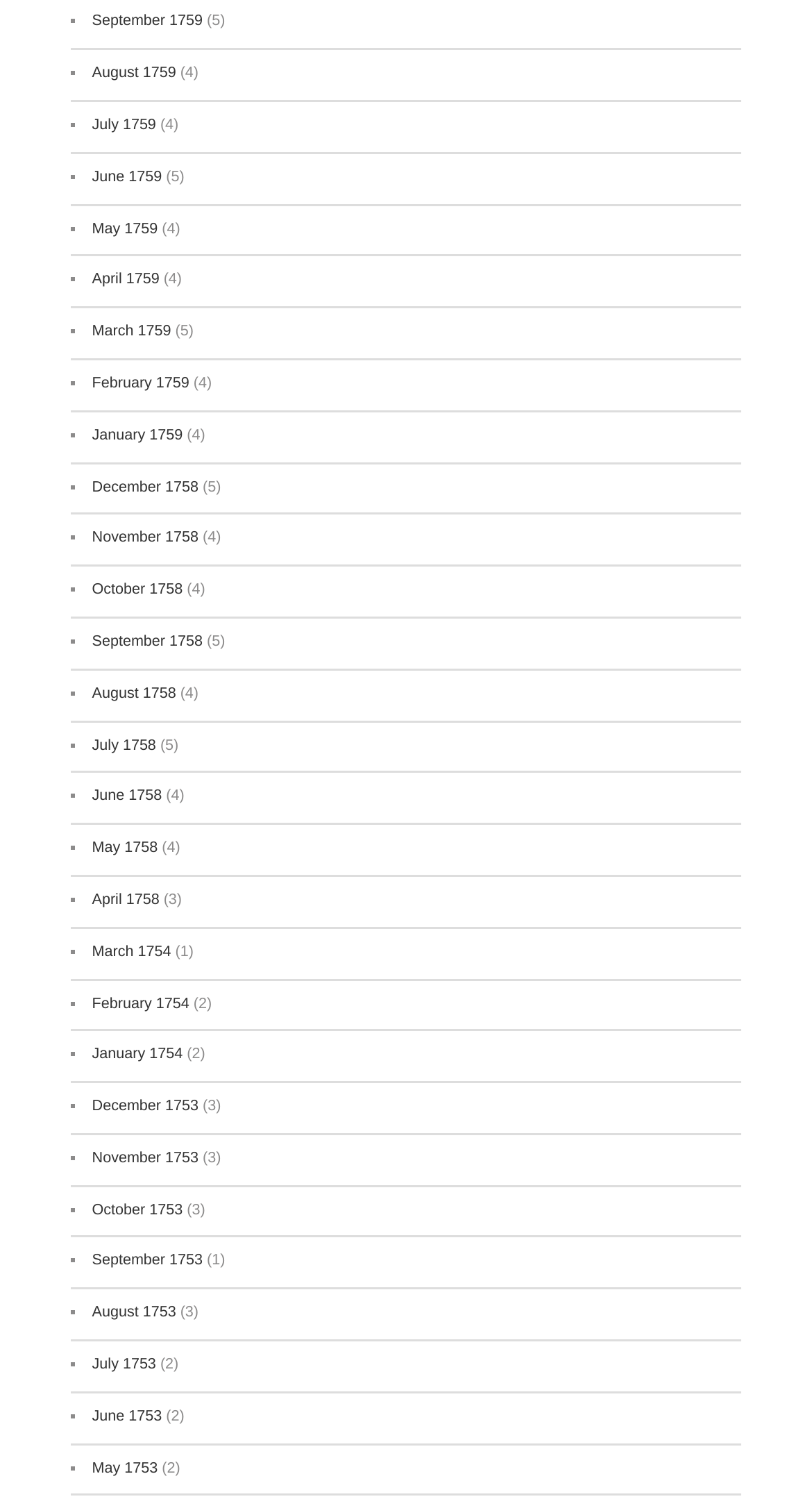Could you find the bounding box coordinates of the clickable area to complete this instruction: "Access November 1753"?

[0.113, 0.765, 0.244, 0.778]